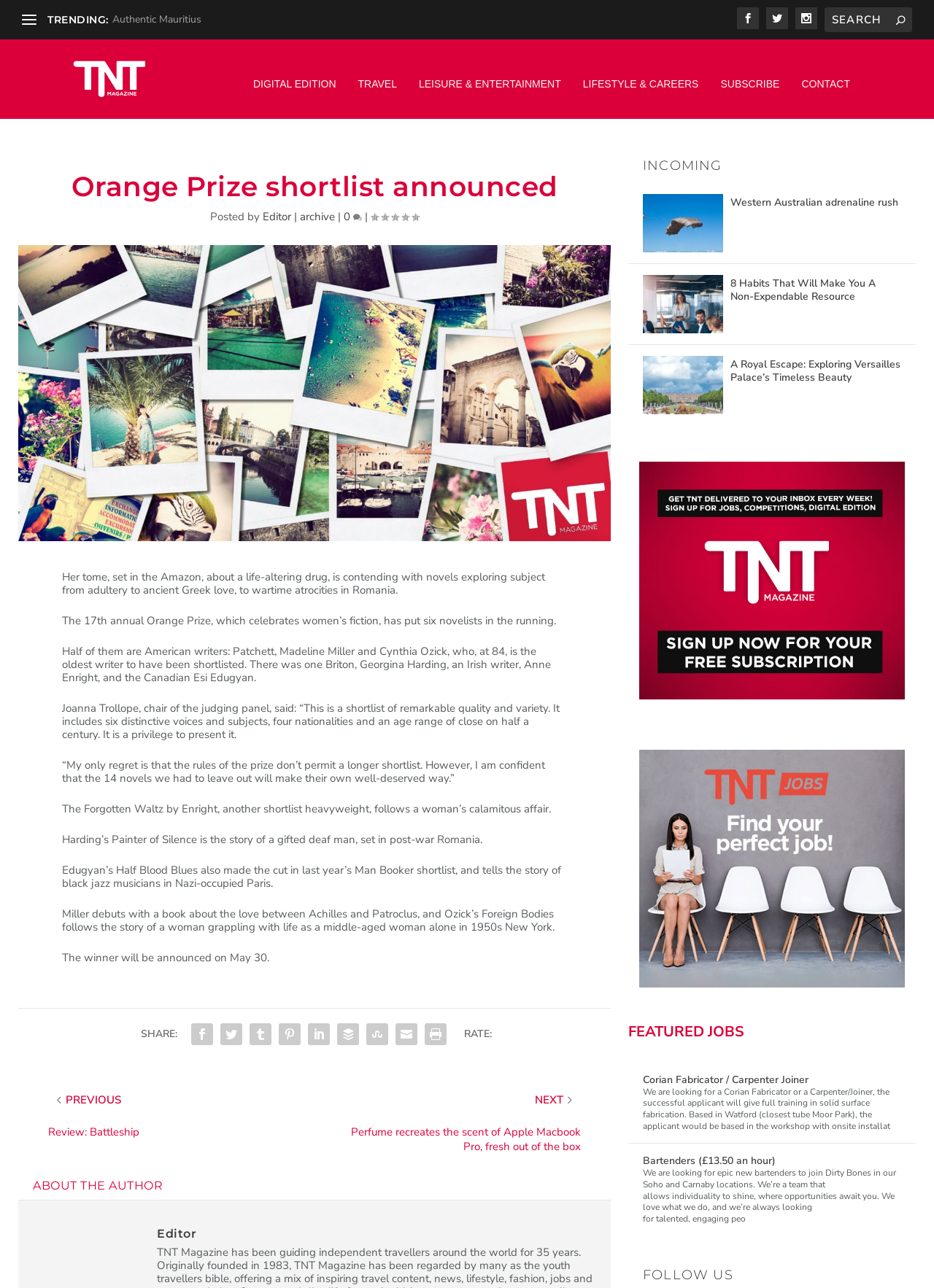Can you give a detailed response to the following question using the information from the image? What is the name of the prize announced?

The answer can be found in the heading 'Orange Prize shortlist announced' which is located at the top of the article section.